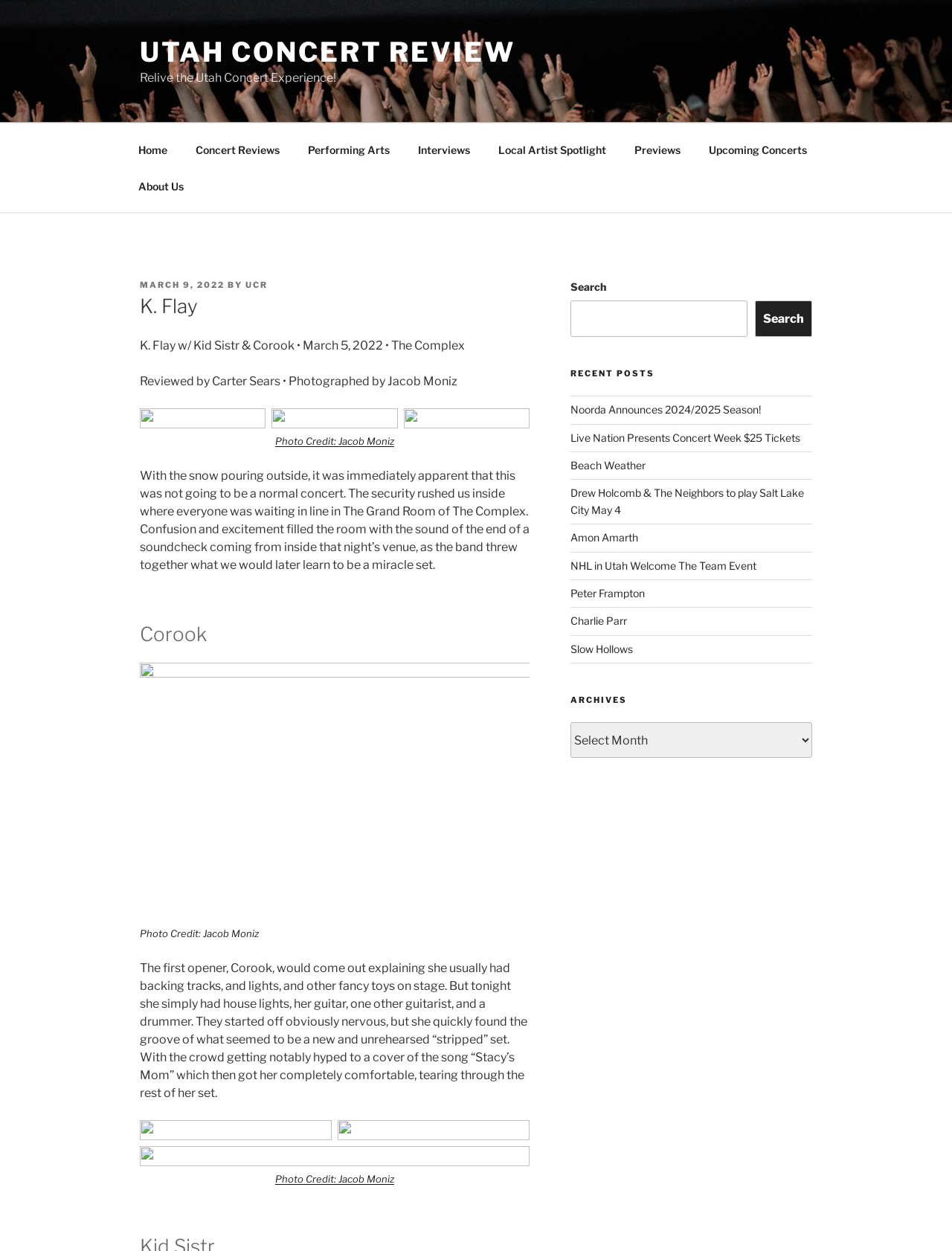Use a single word or phrase to answer the question: 
What is the name of the photographer?

Jacob Moniz